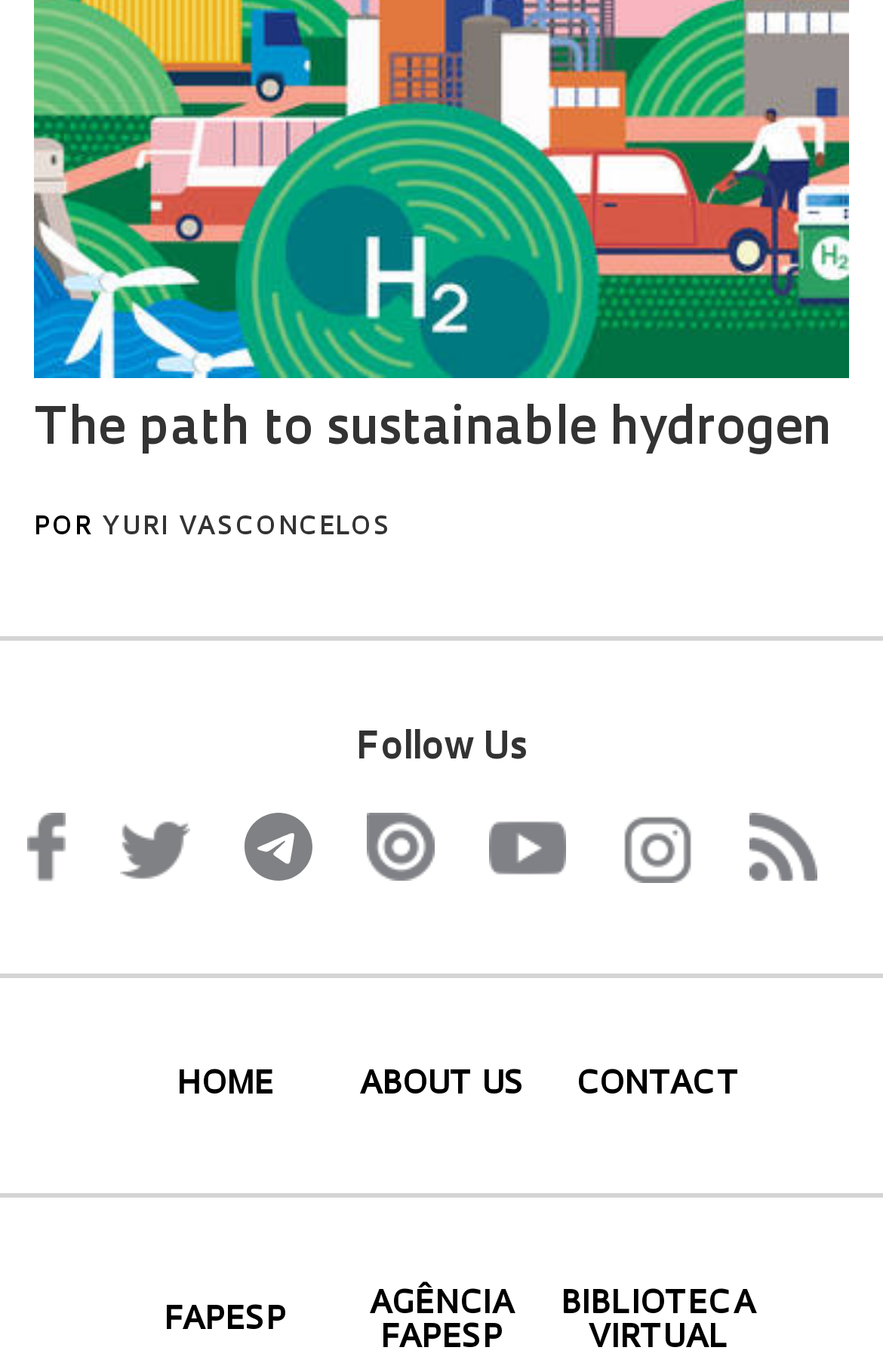Locate the bounding box coordinates of the segment that needs to be clicked to meet this instruction: "Visit FAPESP website".

[0.135, 0.951, 0.375, 0.976]